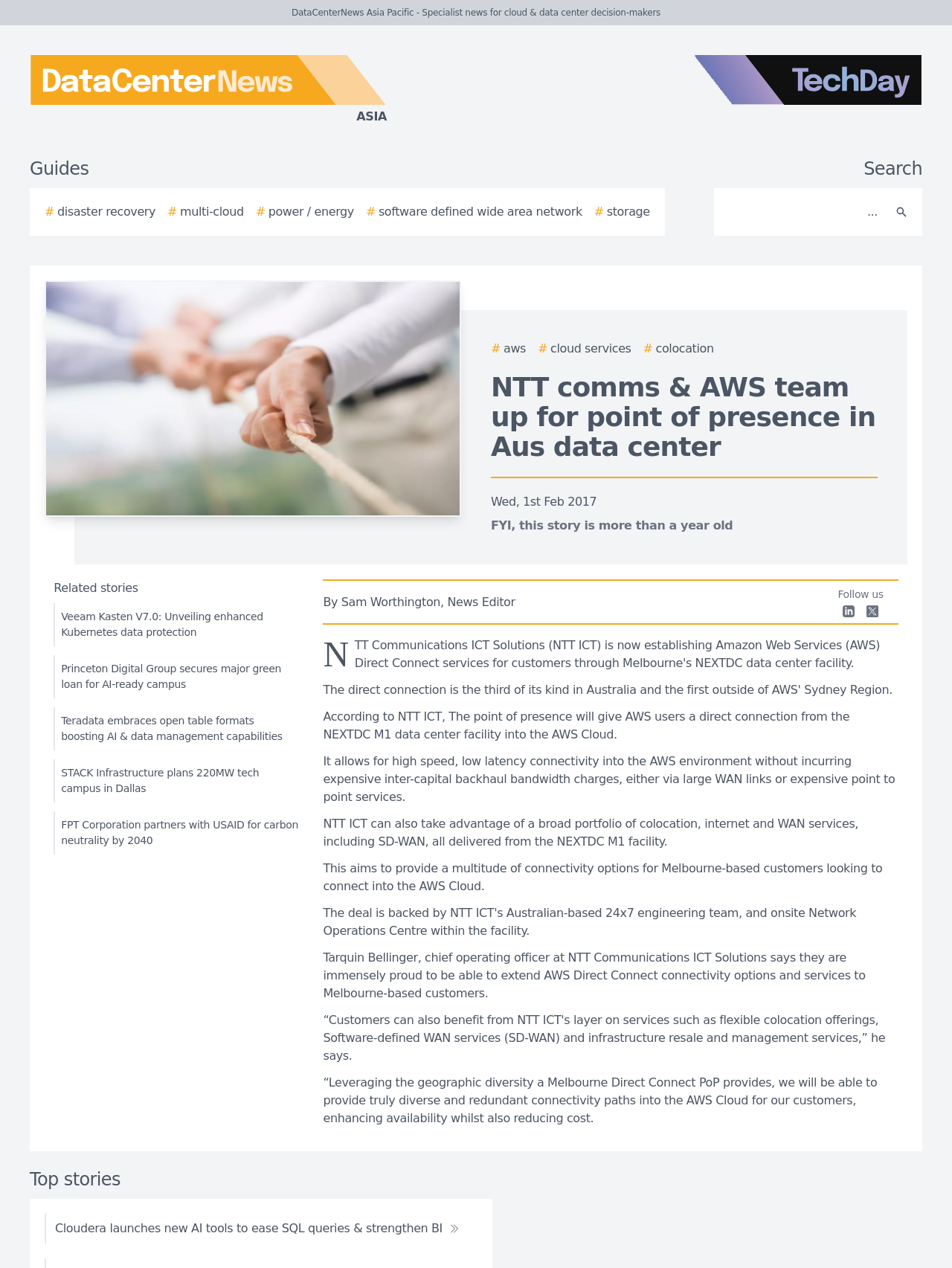Could you highlight the region that needs to be clicked to execute the instruction: "View the top stories"?

[0.031, 0.922, 0.127, 0.938]